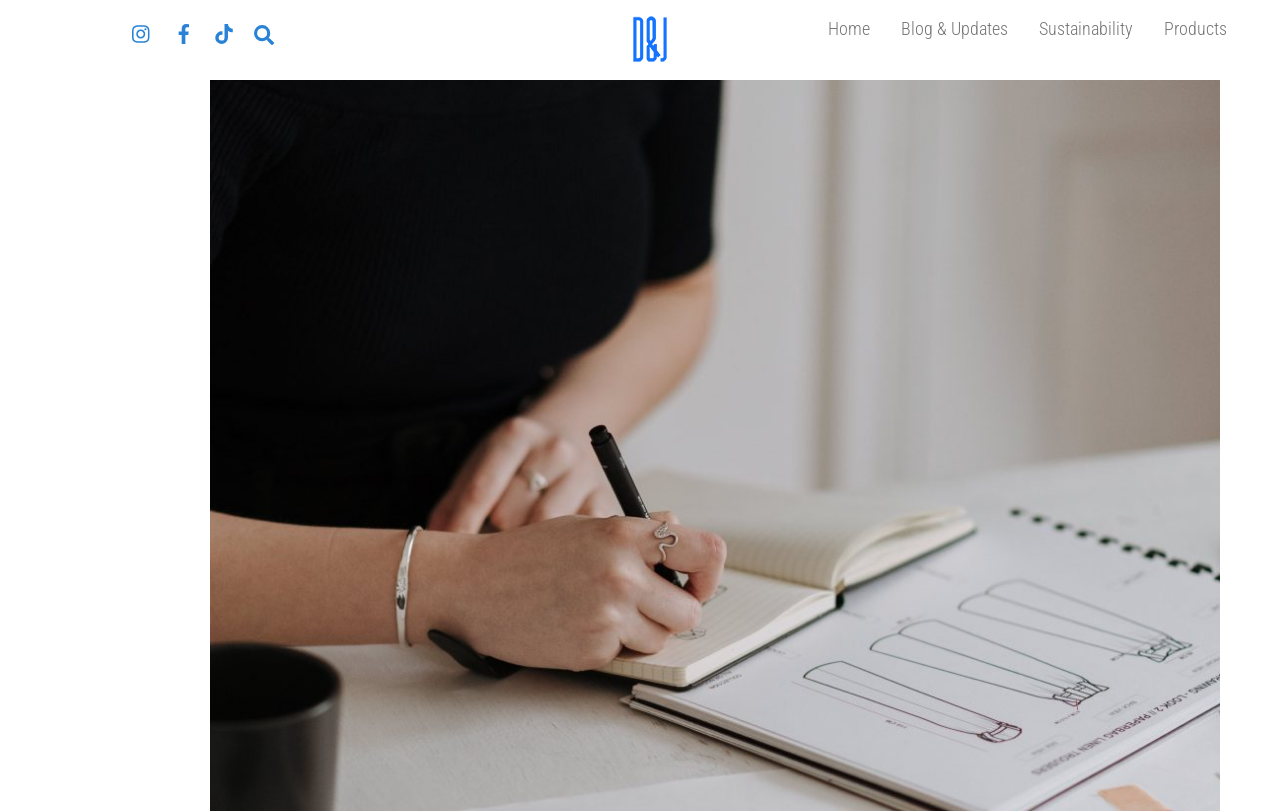Locate and generate the text content of the webpage's heading.

MODULAR CUSTOM GARMENTS THE FUTURE OF FASHION DESIGN AND MANUFACTURING